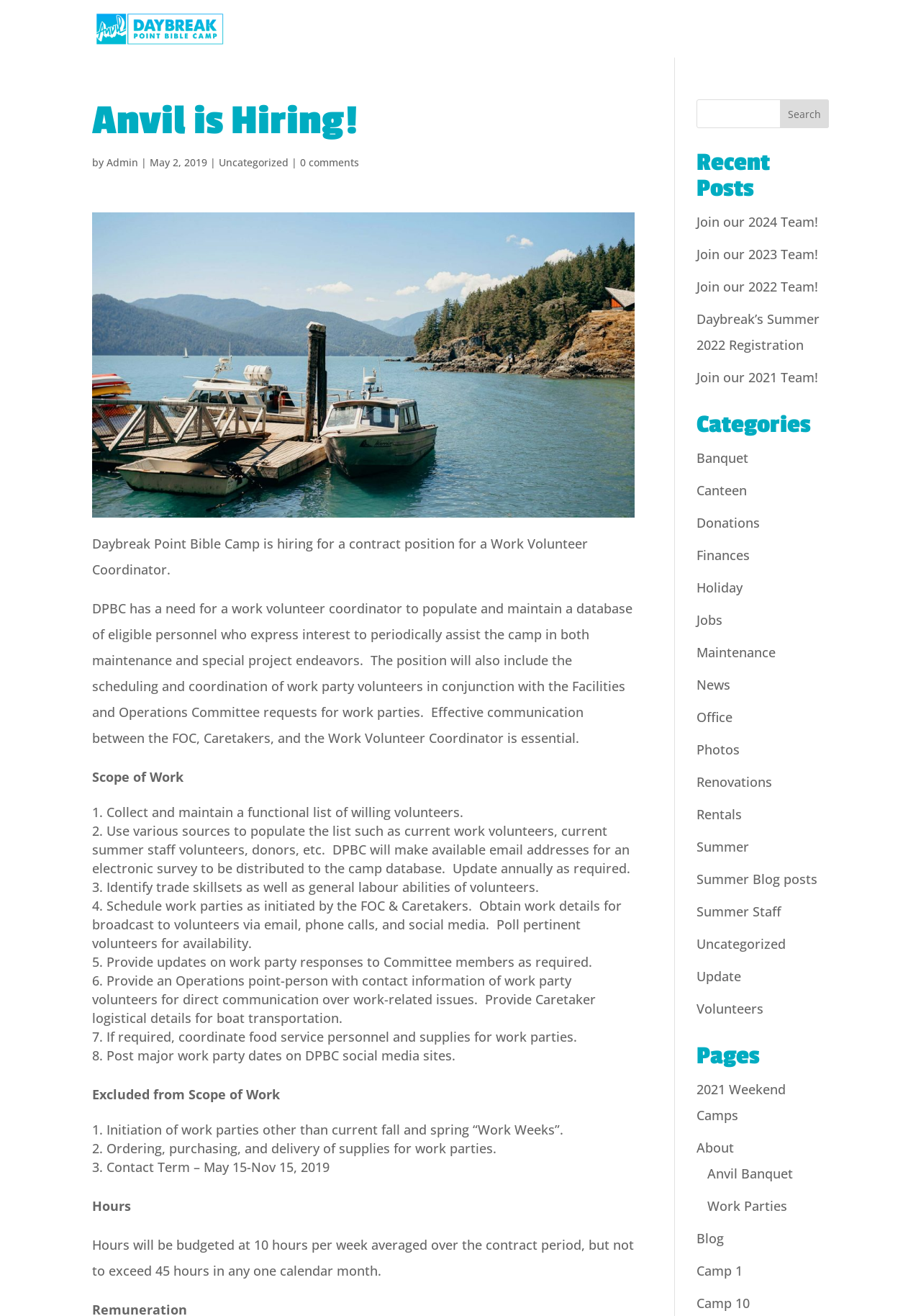Generate the text content of the main headline of the webpage.

Anvil is Hiring!